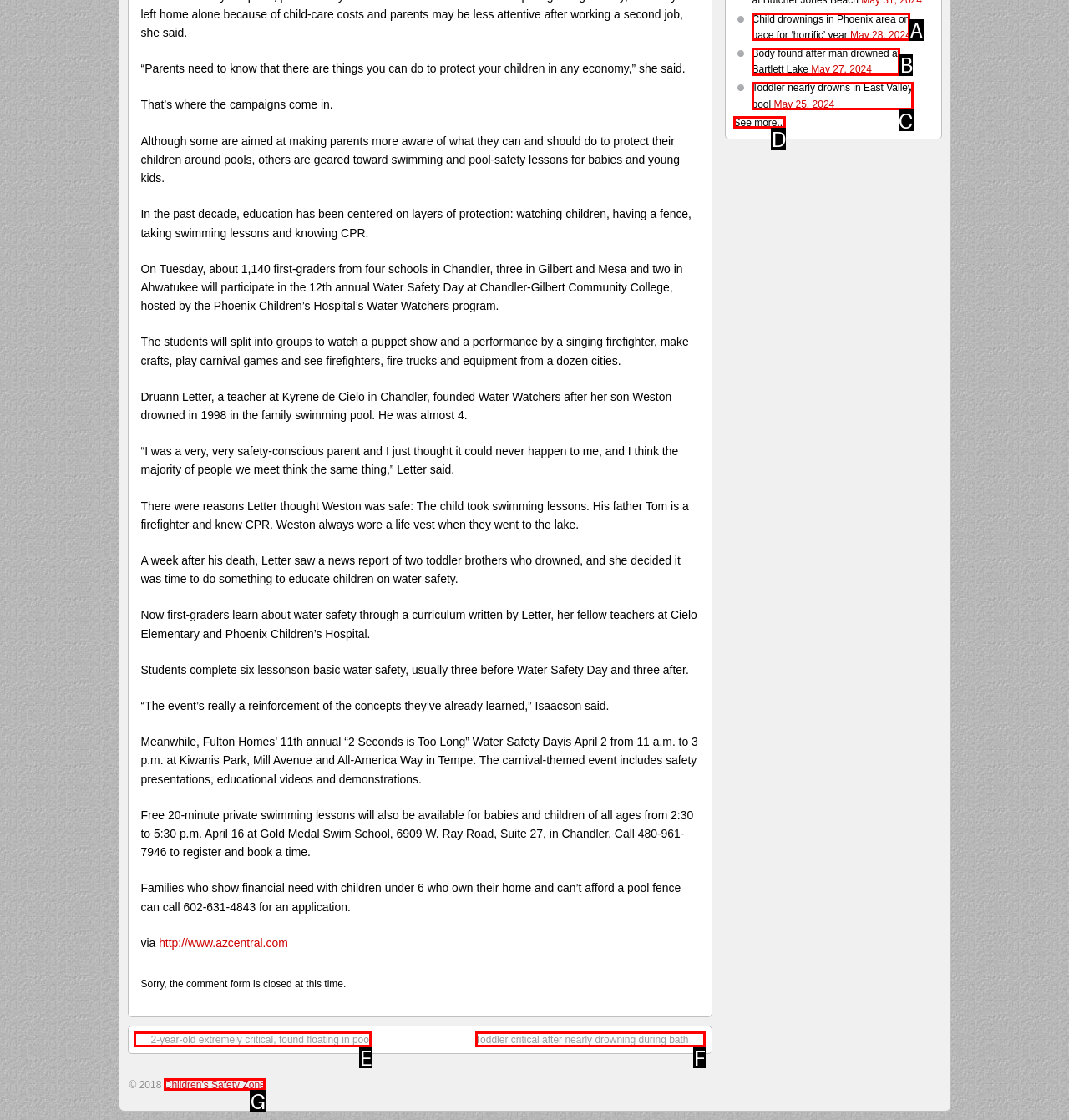Choose the letter that best represents the description: Children's Safety Zone. Answer with the letter of the selected choice directly.

G